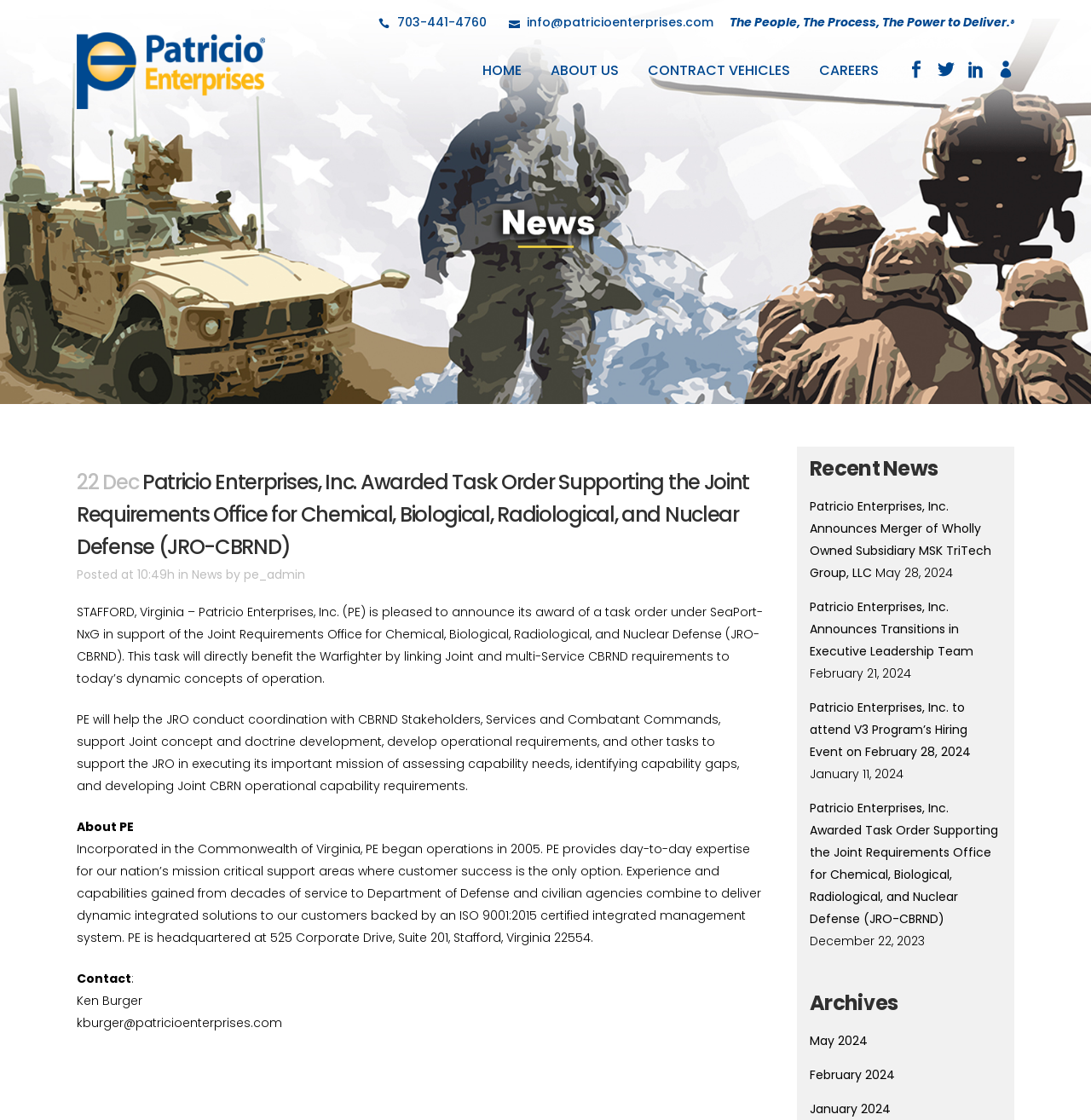Respond to the question with just a single word or phrase: 
What is the company's mission?

day-to-day expertise for nation's mission critical support areas